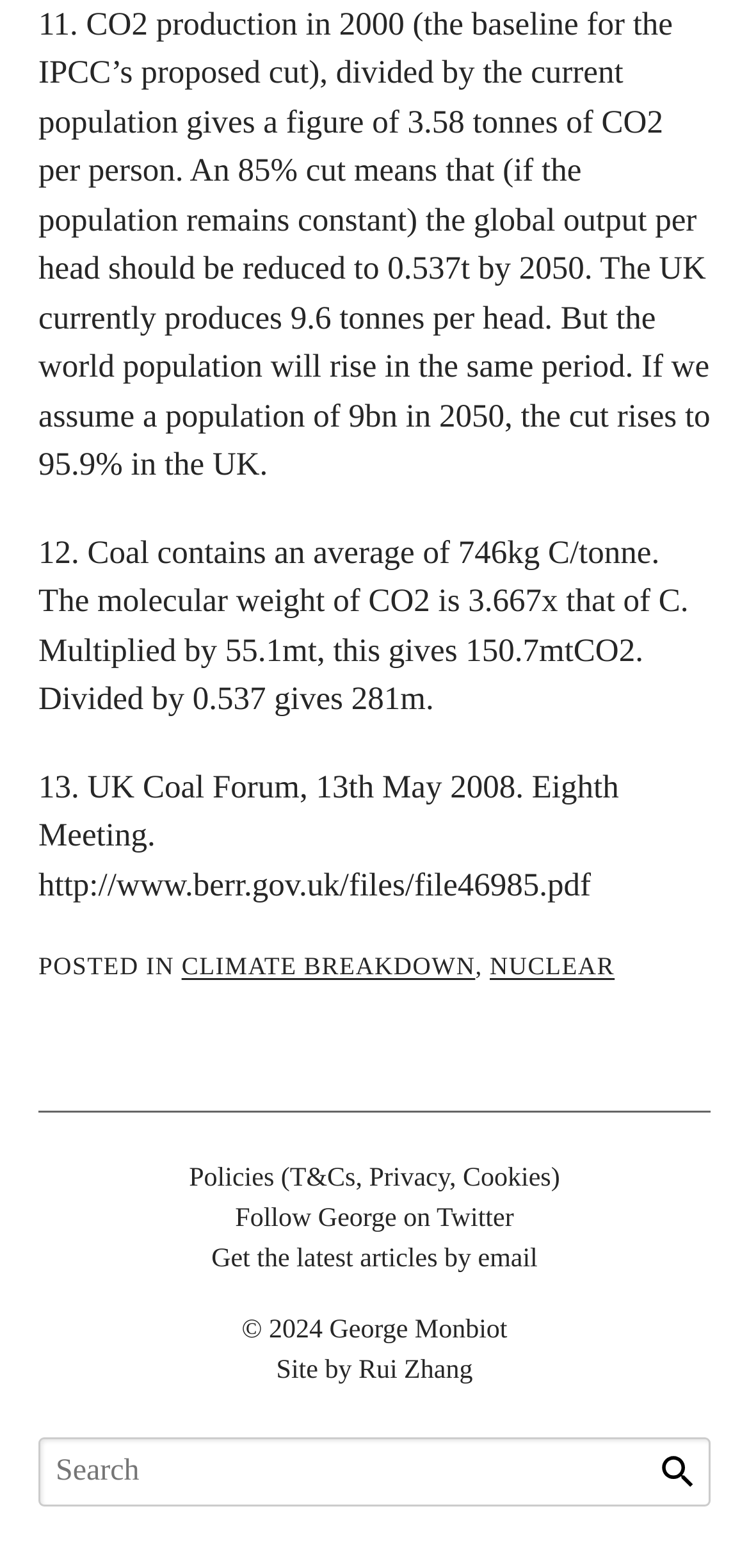What is the purpose of the search box?
Answer the question based on the image using a single word or a brief phrase.

Search articles